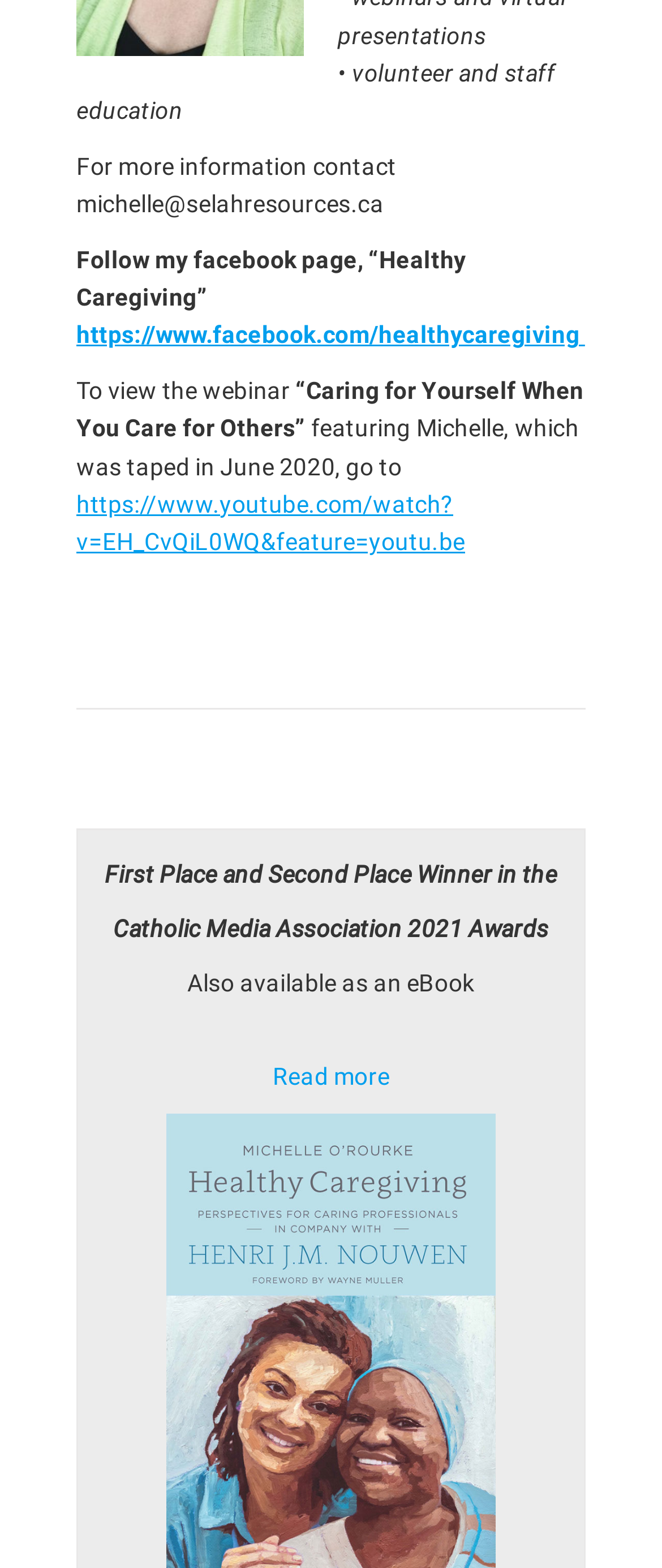Show the bounding box coordinates for the HTML element as described: "https://www.facebook.com/healthycaregiving".

[0.115, 0.205, 0.884, 0.222]